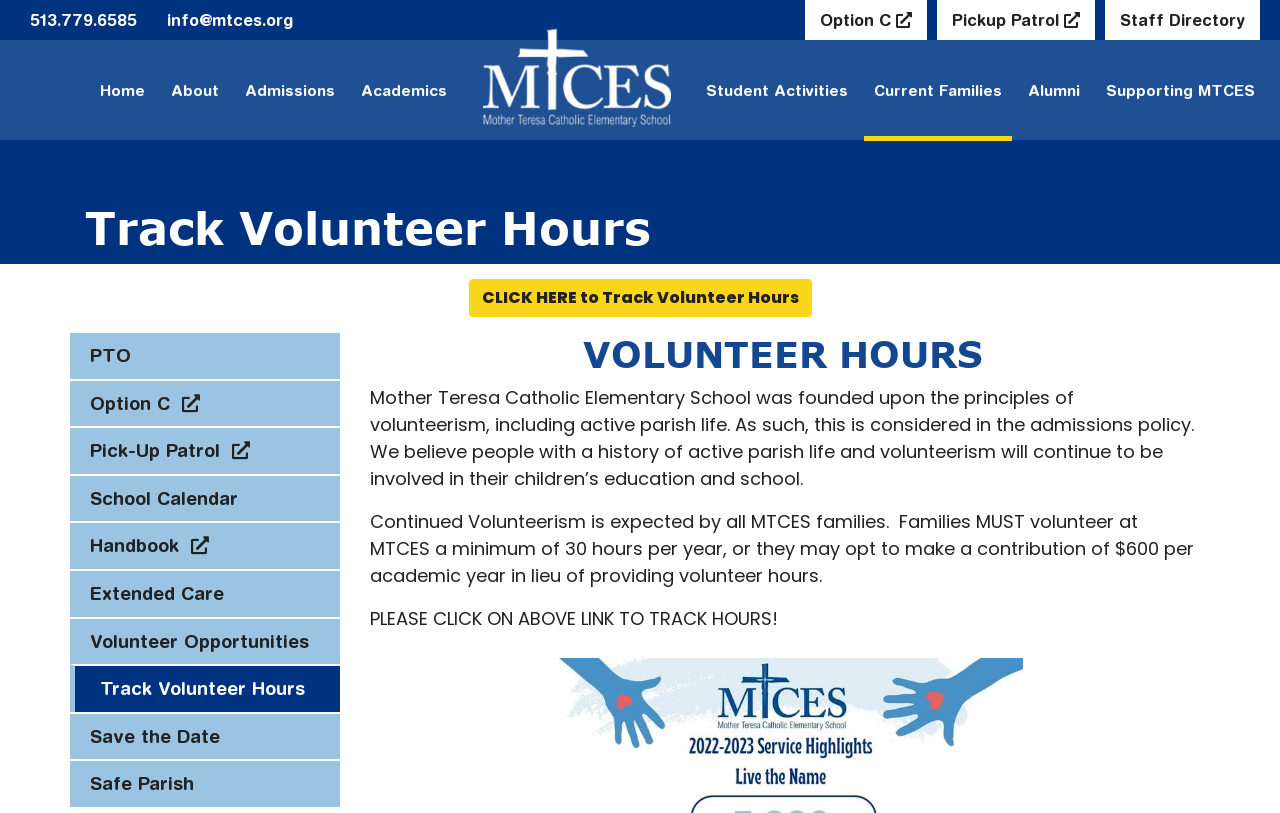Kindly provide the bounding box coordinates of the section you need to click on to fulfill the given instruction: "Call the school".

[0.012, 0.0, 0.119, 0.049]